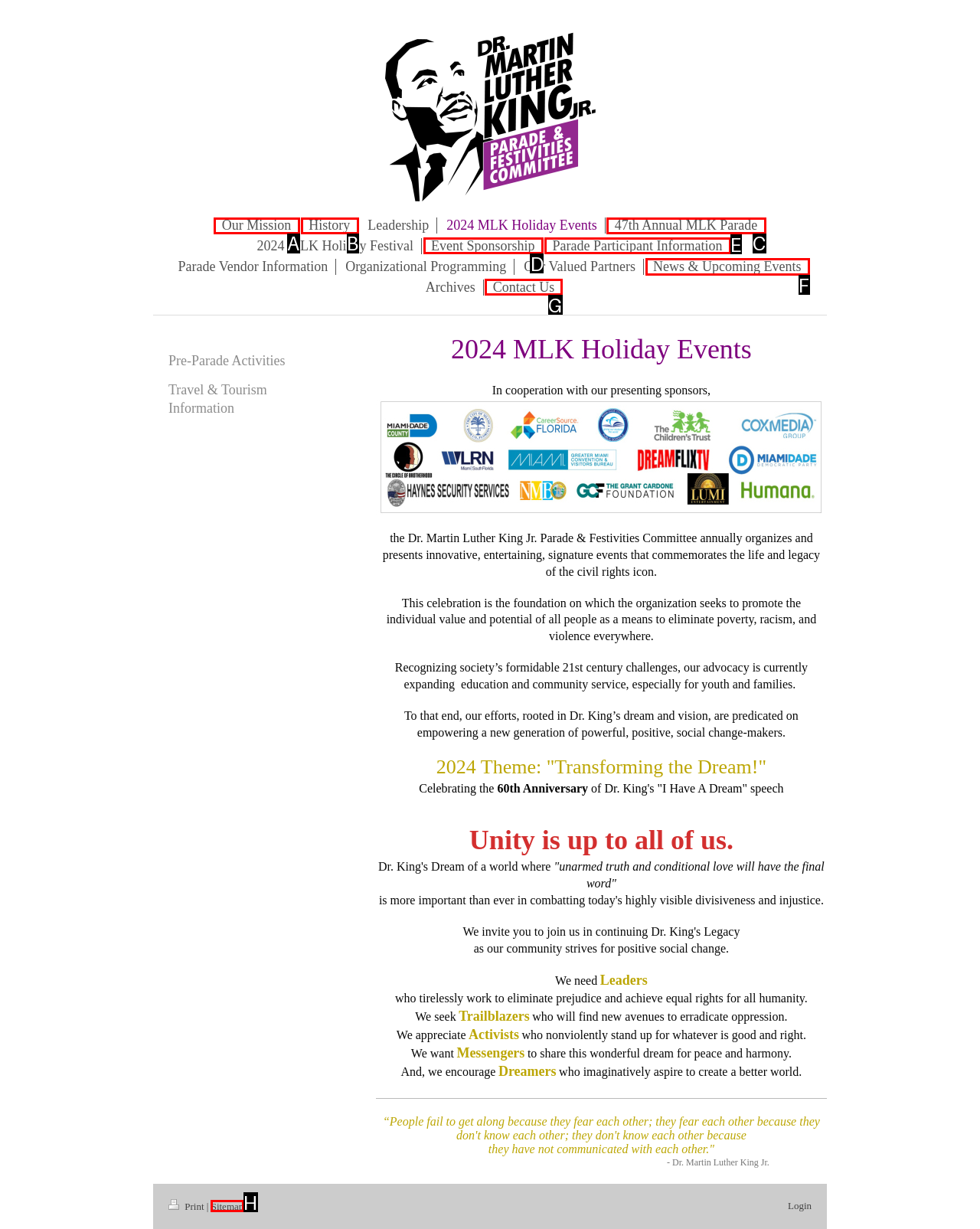Which option should be clicked to execute the following task: Check News & Upcoming Events? Respond with the letter of the selected option.

F